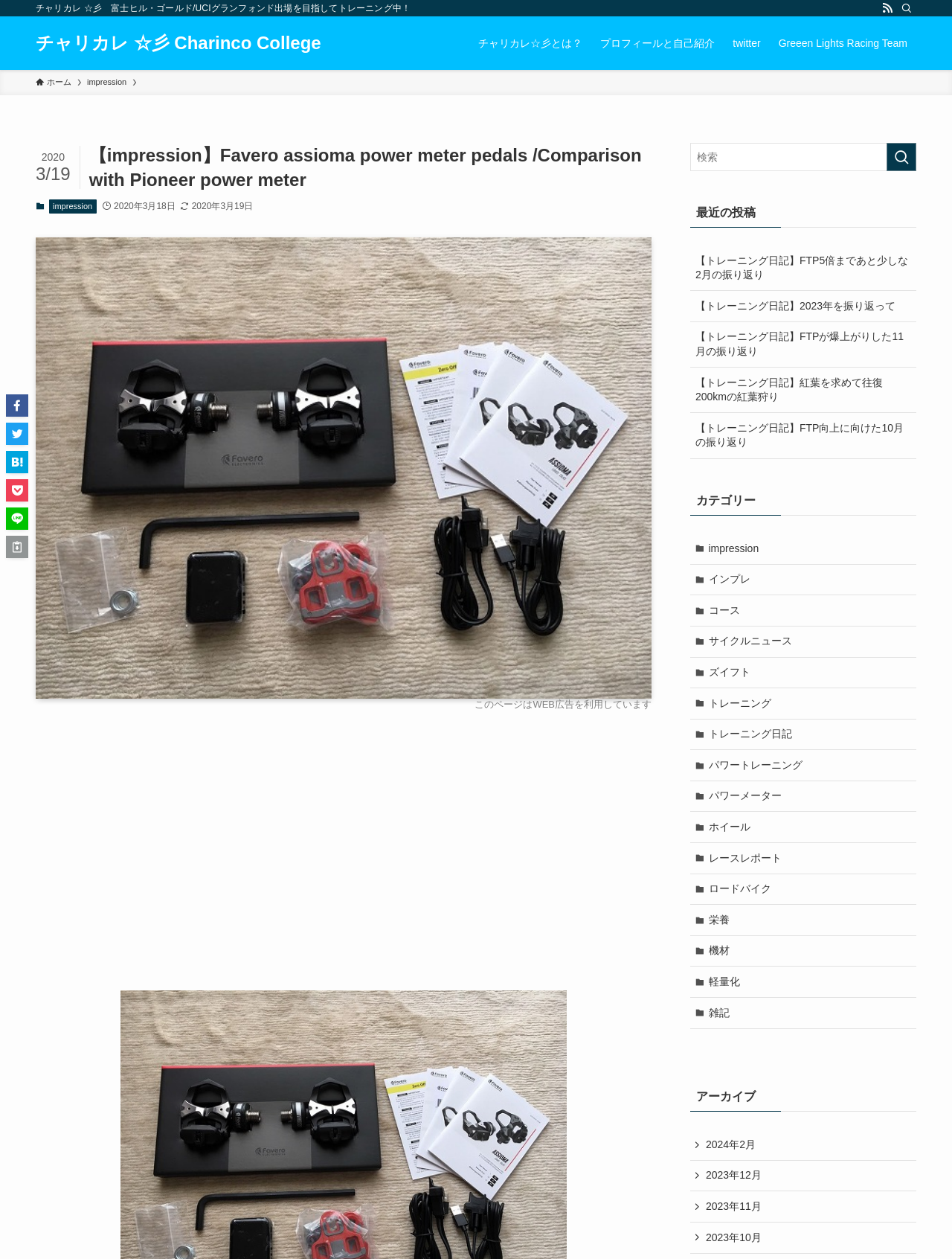Please determine the bounding box coordinates, formatted as (top-left x, top-left y, bottom-right x, bottom-right y), with all values as floating point numbers between 0 and 1. Identify the bounding box of the region described as: チャリカレ ☆彡 Charinco College

[0.038, 0.027, 0.337, 0.041]